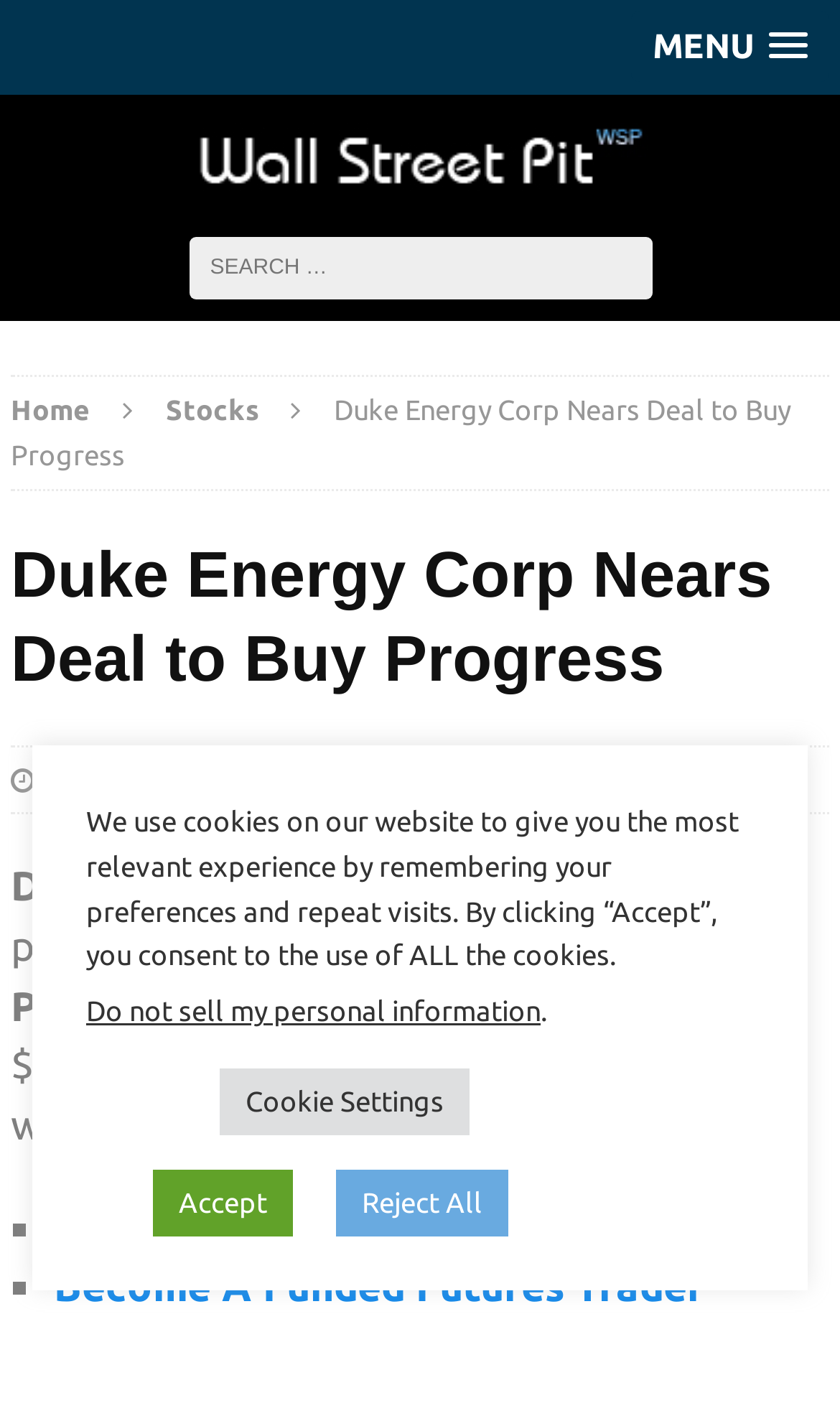Generate a thorough description of the webpage.

The webpage appears to be a news article from Wall Street Pit, with the title "Duke Energy Corp Nears Deal to Buy Progress" prominently displayed at the top. Below the title, there is a header section with links to "Home" and "Stocks" on the left, and a search bar on the right. 

The main content of the article is divided into paragraphs, with the first paragraph describing Duke Energy's potential deal to buy Progress Energy Inc for over $13 billion. The text is accompanied by a link to the source, Reuters. 

On the top-right corner, there is a menu link labeled "MENU" and a Wall Street Pit logo. Below the article, there are two promotional links, "Create Content With AI" and "Become A Funded Futures Trader", separated by list markers. 

At the bottom of the page, there is a cookie policy notification, which informs users that the website uses cookies to provide a personalized experience. The notification includes buttons to accept, reject, or customize cookie settings. Additionally, there is a link to opt-out of selling personal information.